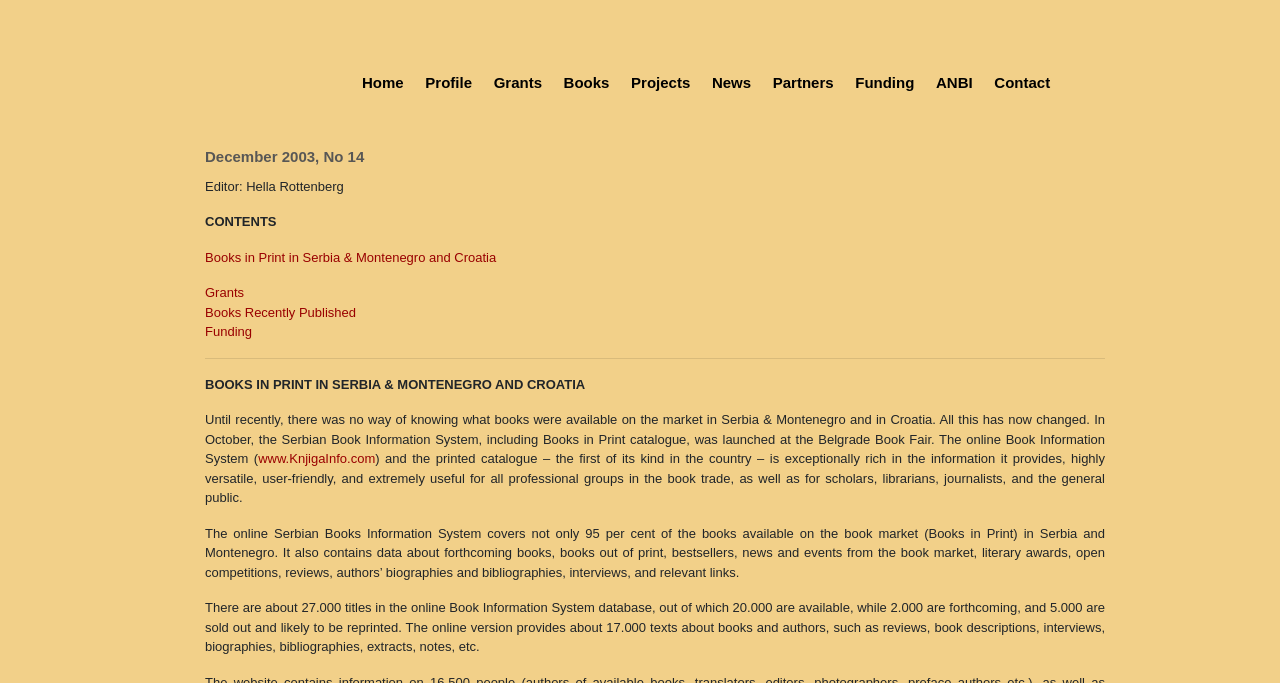How many titles are in the online Book Information System database?
Use the screenshot to answer the question with a single word or phrase.

27,000